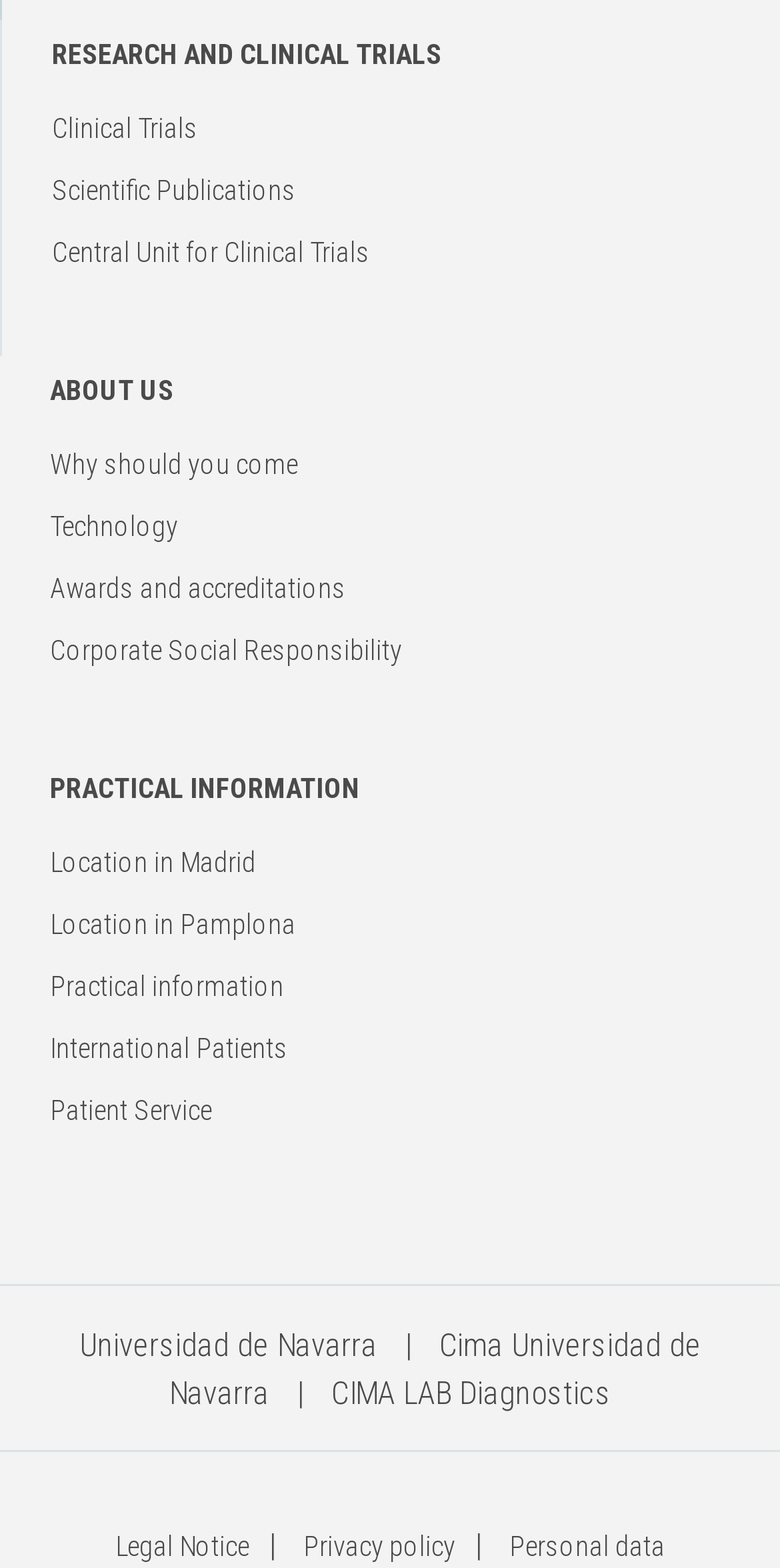Can you find the bounding box coordinates of the area I should click to execute the following instruction: "Get practical information about location in Madrid"?

[0.064, 0.54, 0.328, 0.561]